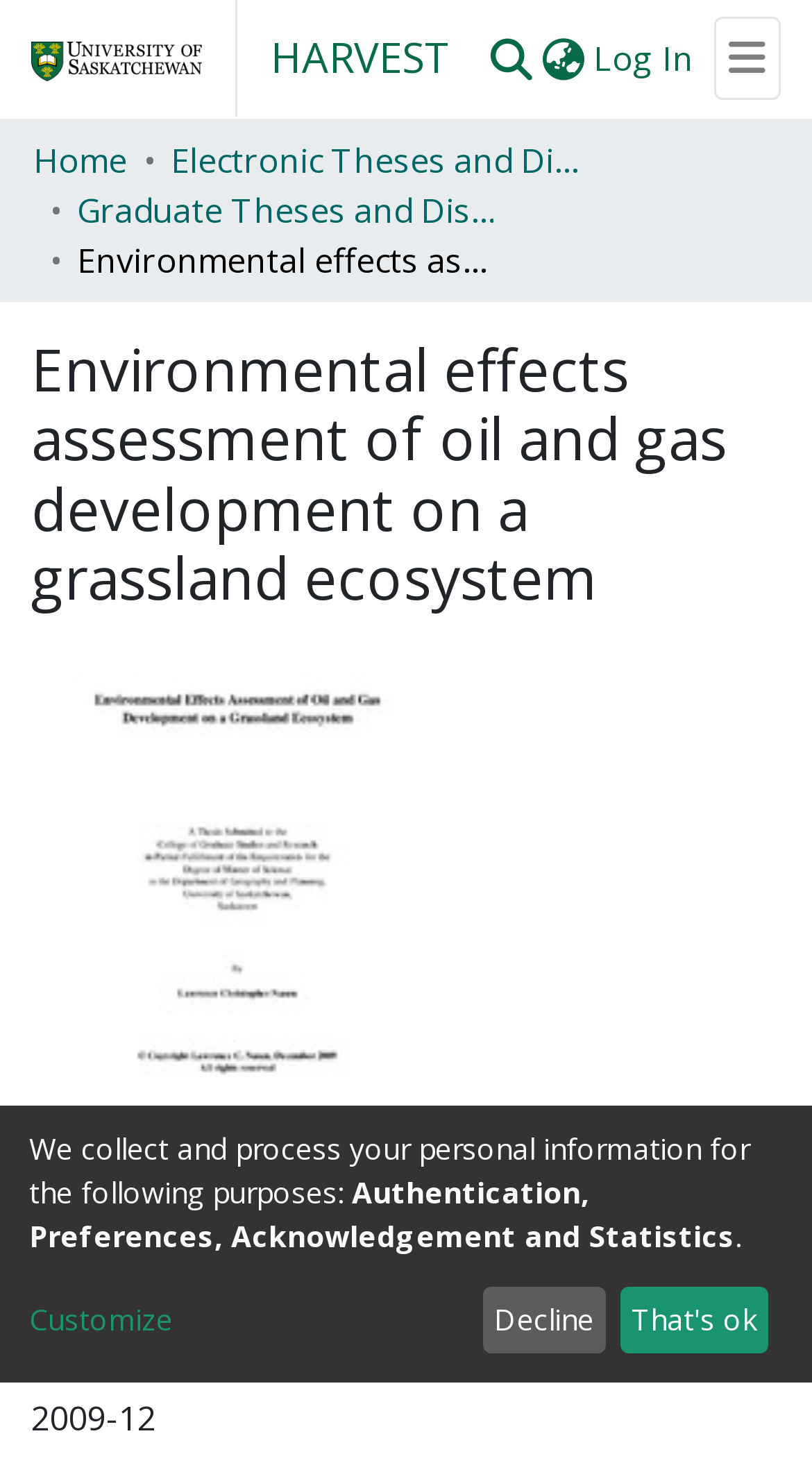Extract the primary header of the webpage and generate its text.

Environmental effects assessment of oil and gas development on a grassland ecosystem